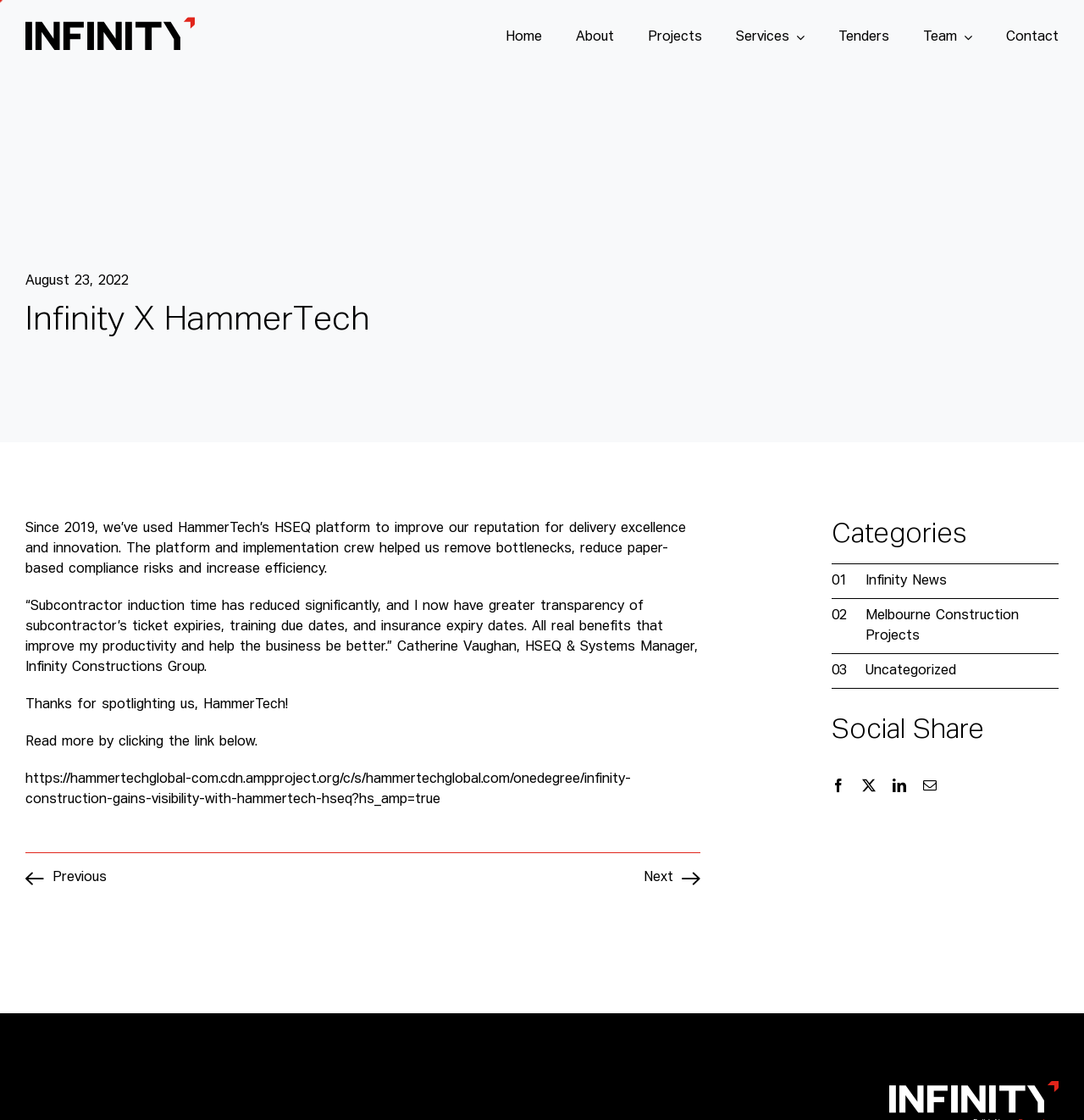Given the element description, predict the bounding box coordinates in the format (top-left x, top-left y, bottom-right x, bottom-right y). Make sure all values are between 0 and 1. Here is the element description: 02Melbourne Construction Projects

[0.767, 0.535, 0.977, 0.584]